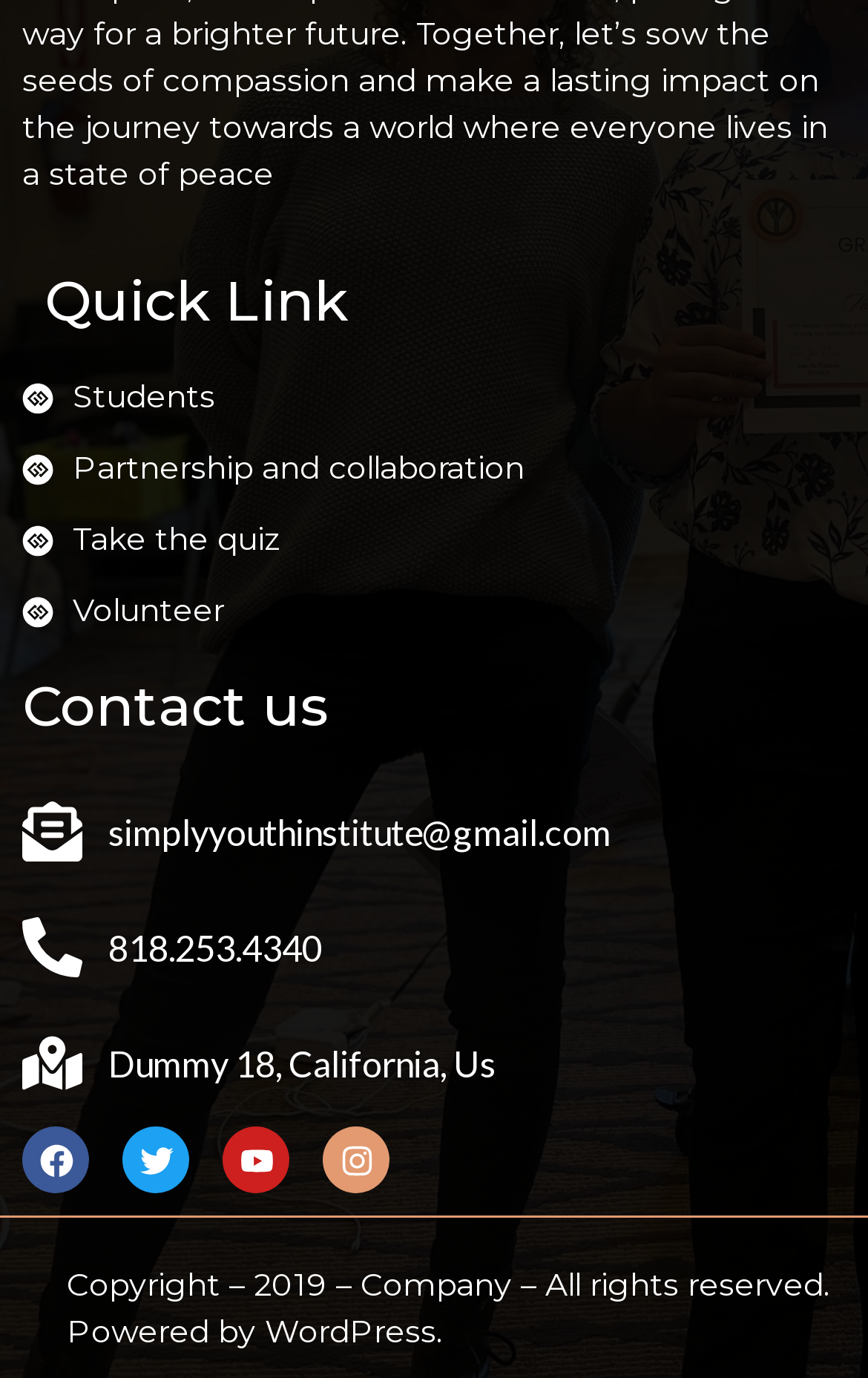Please identify the coordinates of the bounding box for the clickable region that will accomplish this instruction: "Click on Students".

[0.026, 0.271, 0.974, 0.305]